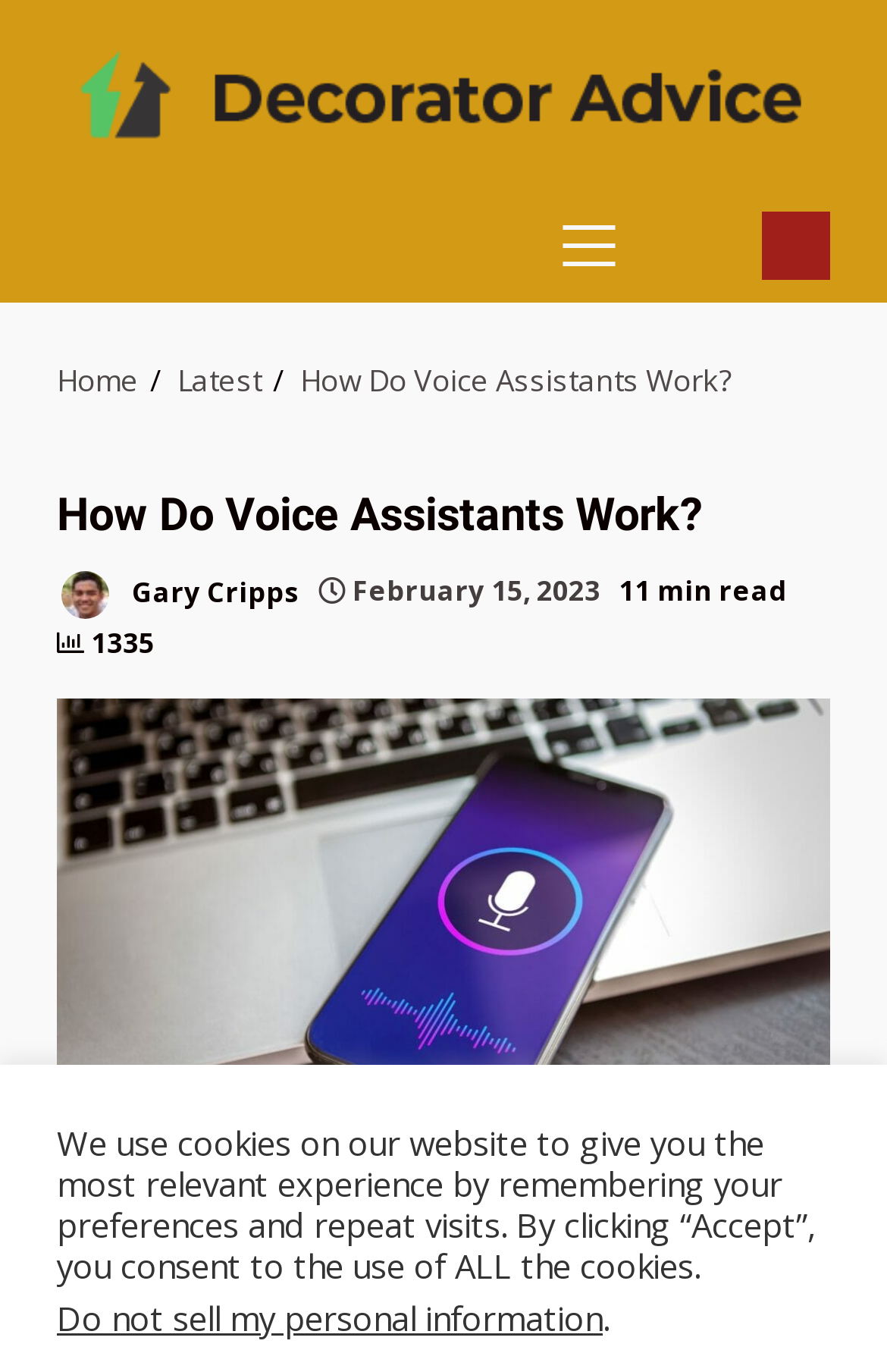Select the bounding box coordinates of the element I need to click to carry out the following instruction: "Search for something".

[0.731, 0.148, 0.859, 0.211]